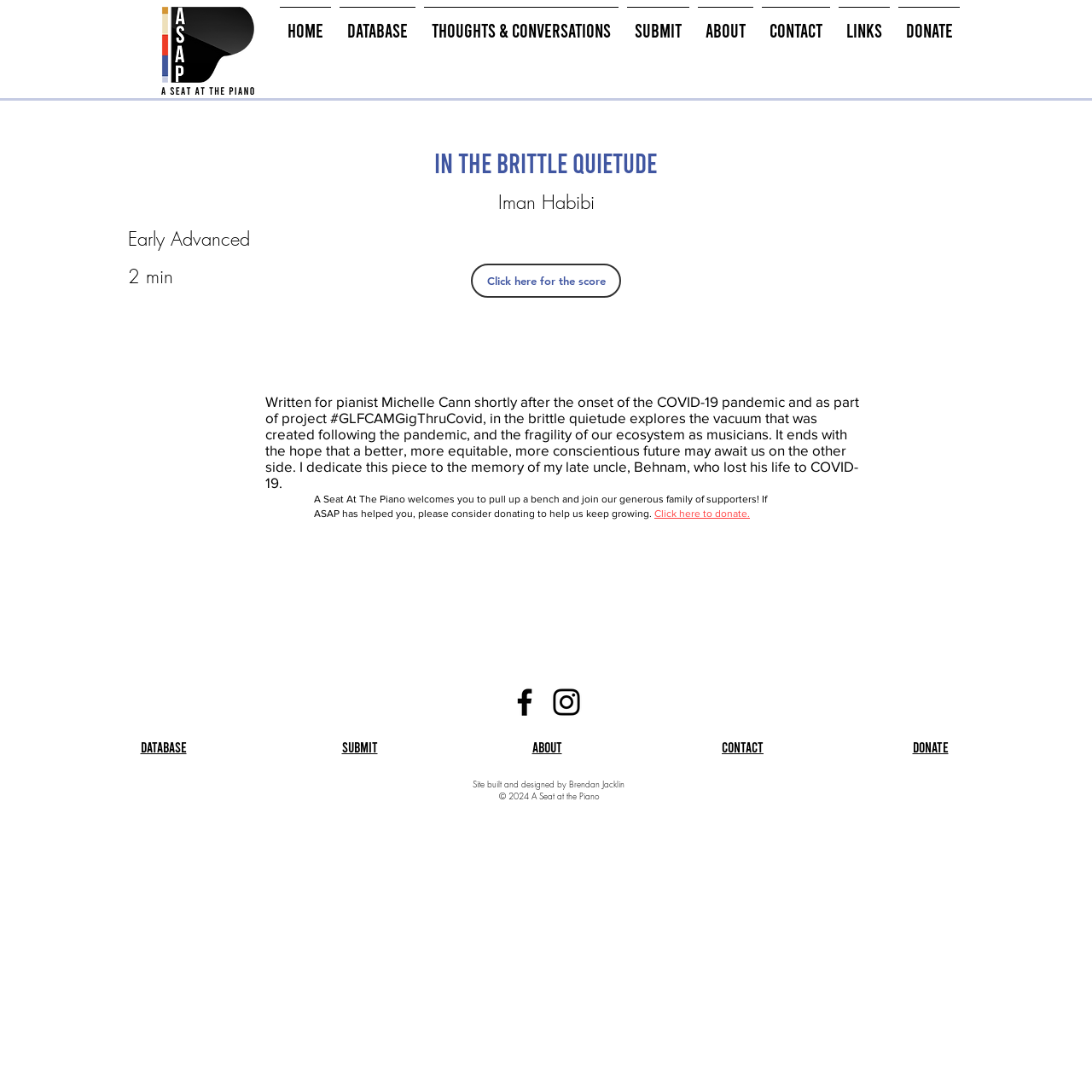Based on what you see in the screenshot, provide a thorough answer to this question: What is the name of the piece written for pianist Michelle Cann?

The question is asking about the name of the piece written for pianist Michelle Cann, which can be found in the StaticText element with the text 'Written for pianist Michelle Cann shortly after the onset of the COVID-19 pandemic and as part of project #GLFCAMGigThruCovid, in the brittle quietude explores the vacuum that was created following the pandemic, and the fragility of our ecosystem as musicians.' The answer is 'in the brittle quietude'.